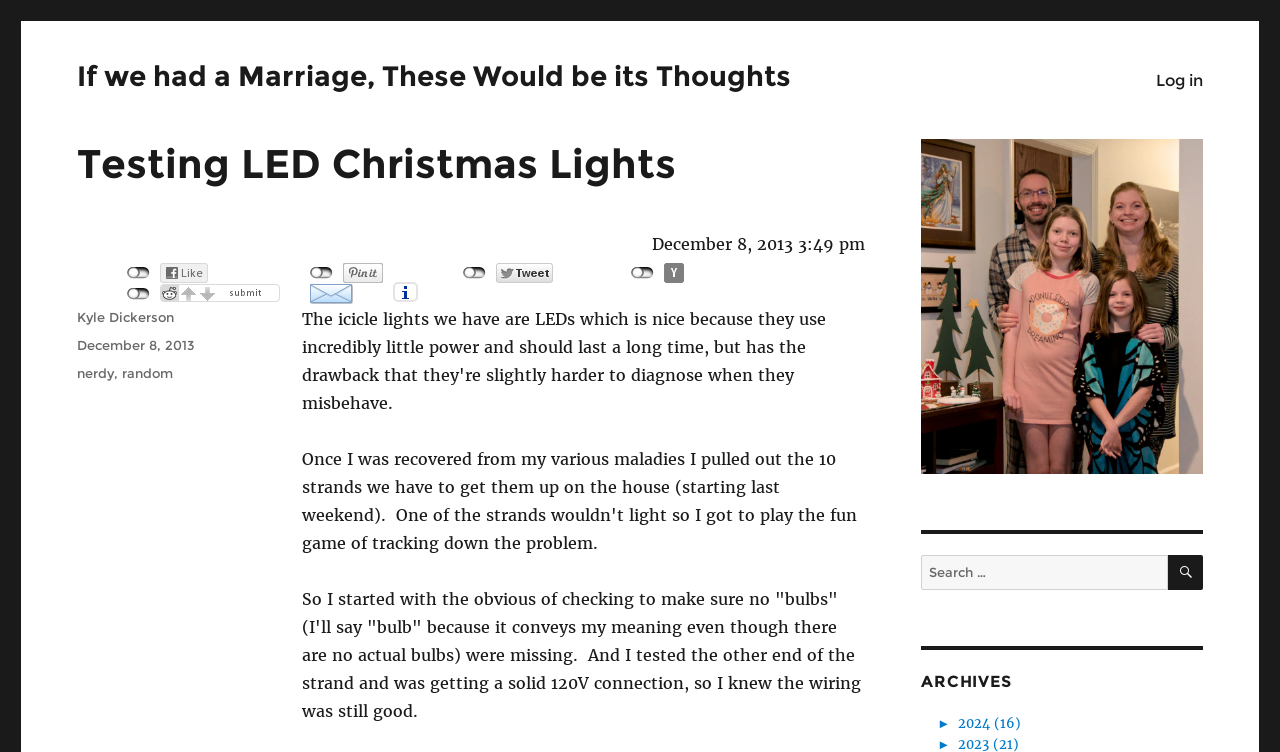Give a detailed overview of the webpage's appearance and contents.

The webpage is about testing LED Christmas lights. At the top left, there is a link titled "If we had a Marriage, These Would be its Thoughts". To the right of this link, there is a navigation menu labeled "Primary Menu" with a single link "Log in". 

Below the navigation menu, there is a header section with the title "Testing LED Christmas Lights" and a date "December 8, 2013 3:49 pm". On the same level, there are five social media icons, including Facebook, Pinterest, Twitter, Hacker News, and Reddit, aligned horizontally. 

To the right of the social media icons, there is a link "Send Email" with an accompanying image. Below this link, there is a block of text describing the process of testing the LED Christmas lights, including checking for missing bulbs and testing the wiring.

At the bottom left, there is a footer section with information about the author, Kyle Dickerson, and the post date, December 8, 2013. There are also tags "nerdy" and "random" listed below. 

On the right side of the webpage, there is an image labeled "Our Family" above a search bar with a button labeled "SEARCH". Below the search bar, there is a heading "ARCHIVES" with a link "►2024 (16)" below it.